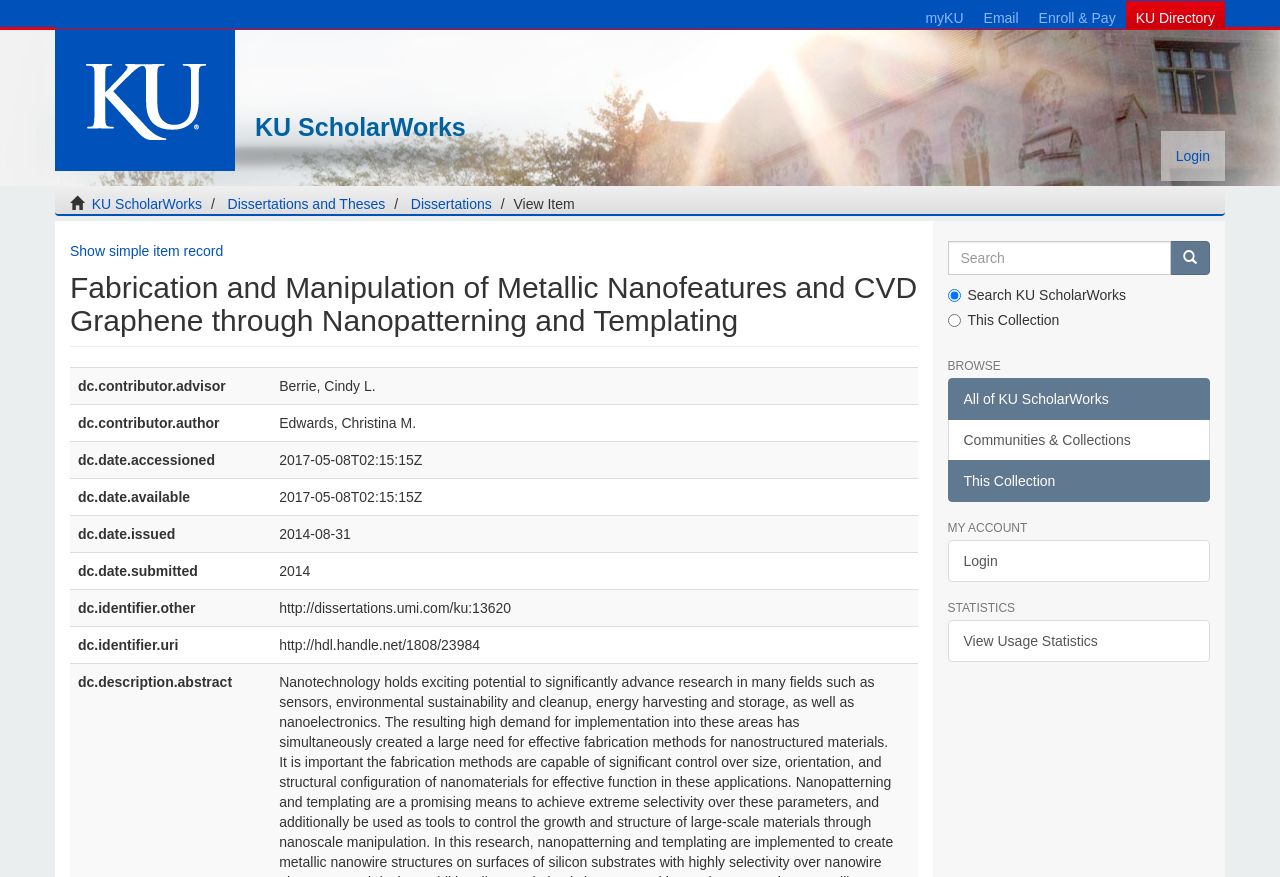Please identify the bounding box coordinates of the element's region that I should click in order to complete the following instruction: "Search for an item". The bounding box coordinates consist of four float numbers between 0 and 1, i.e., [left, top, right, bottom].

[0.74, 0.274, 0.945, 0.313]